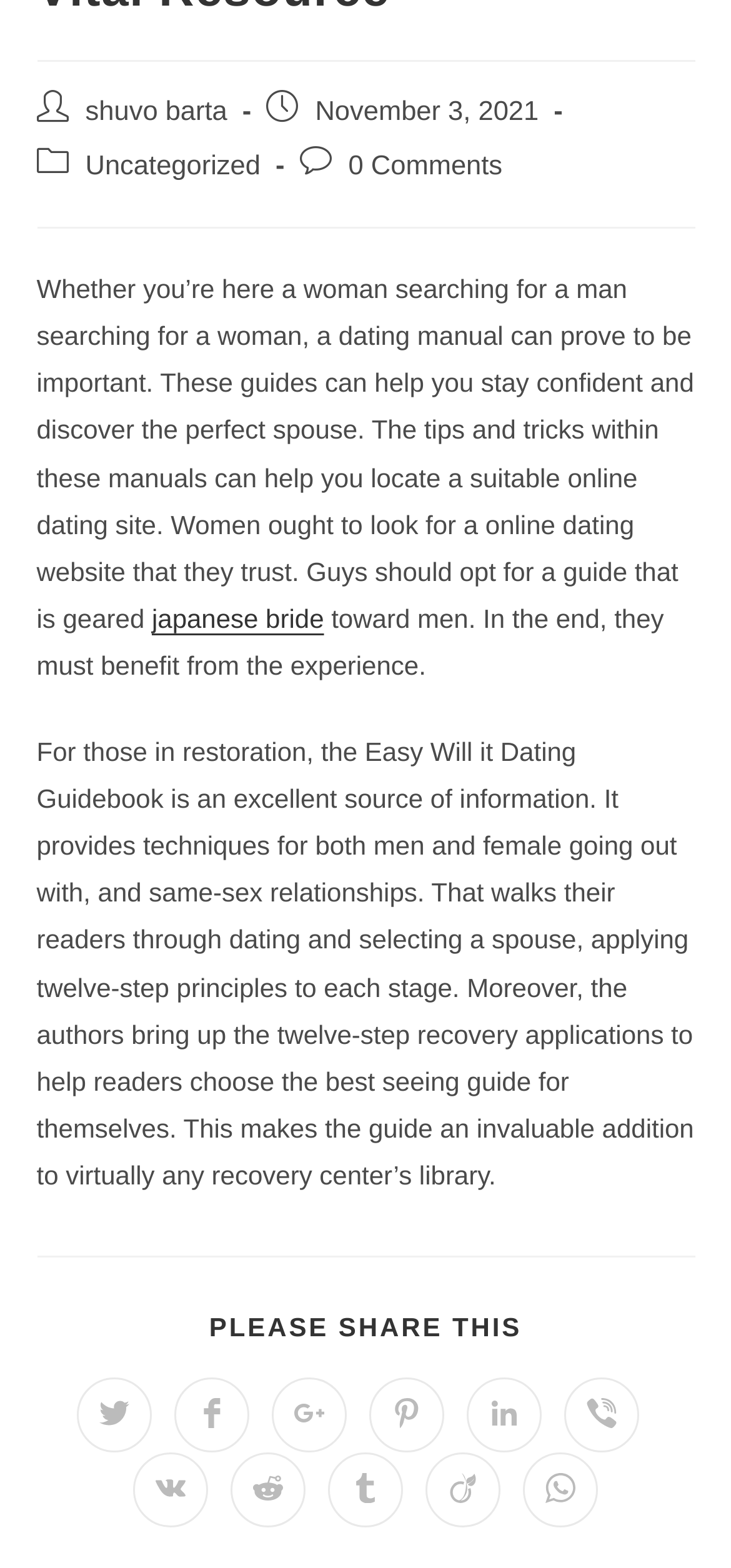Determine the bounding box coordinates for the UI element matching this description: "Opens in a new window".

[0.771, 0.879, 0.874, 0.927]